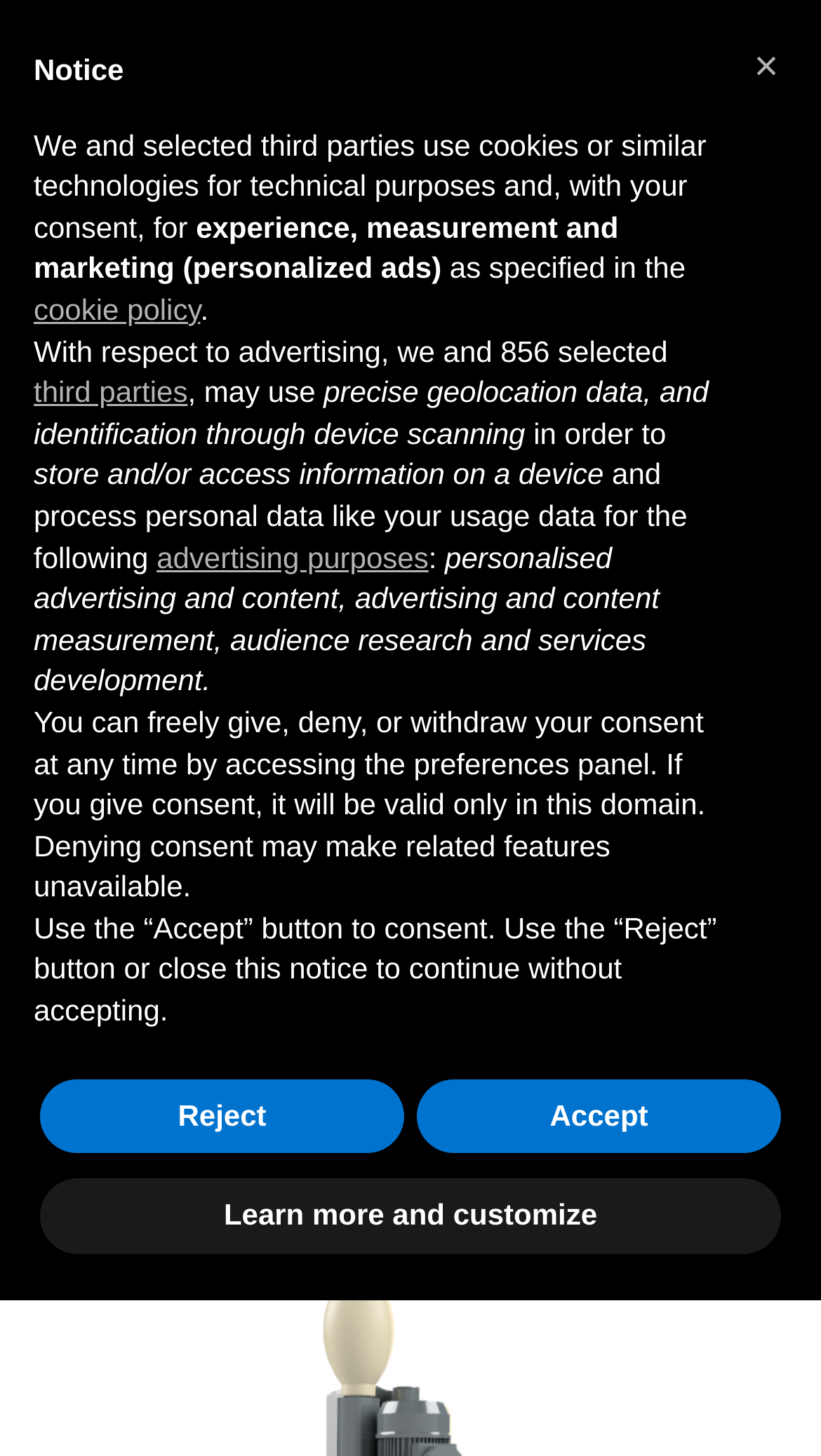Please answer the following question using a single word or phrase: 
How many navigation links are there at the top of the webpage?

5